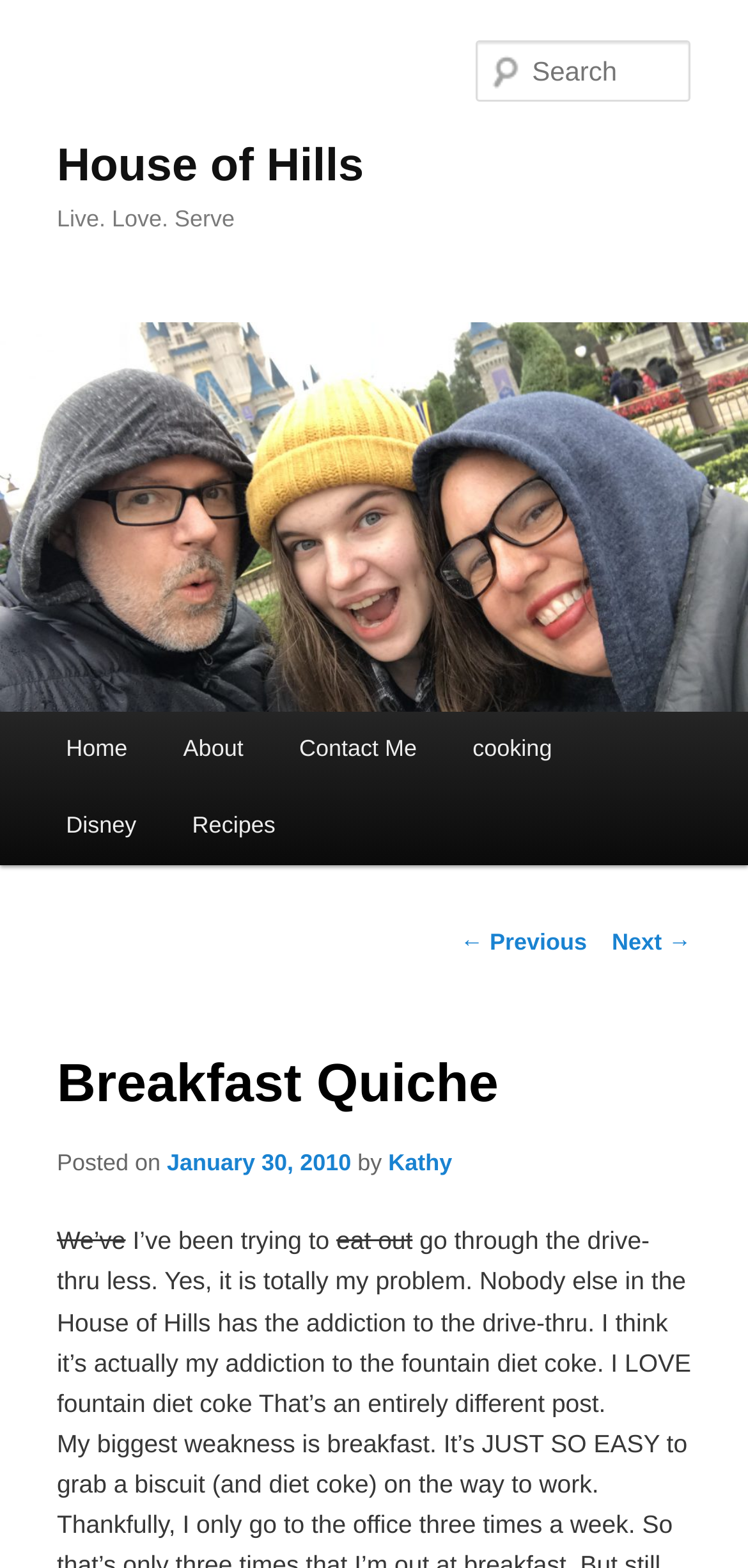Using a single word or phrase, answer the following question: 
What is the name of the blog?

House of Hills